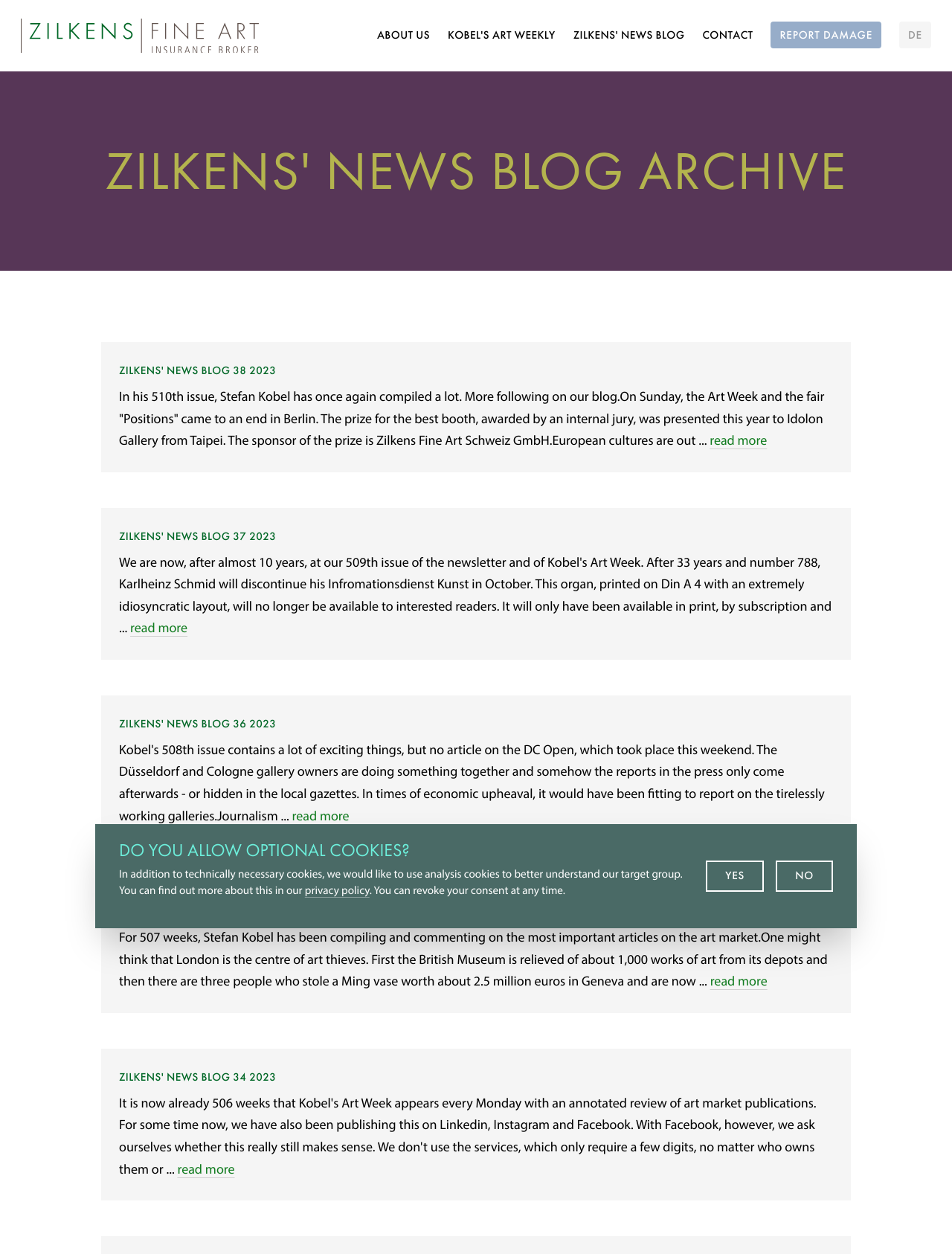Please answer the following question as detailed as possible based on the image: 
What is the purpose of the link 'REPORT DAMAGE'?

I looked at the link element with the text 'REPORT DAMAGE' and inferred that its purpose is to allow users to report damage, likely related to art insurance, which is the topic of the webpage.